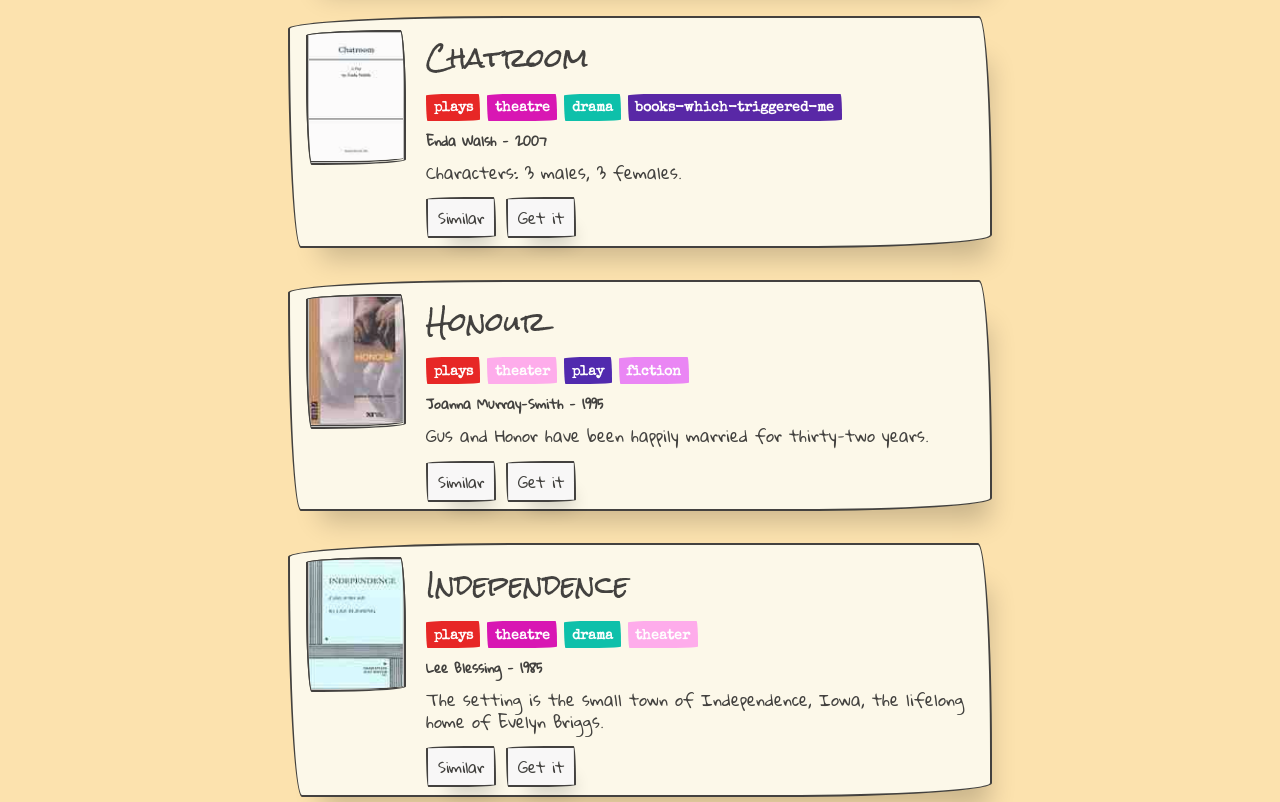Please identify the bounding box coordinates of the element on the webpage that should be clicked to follow this instruction: "Read about the 'Independence' drama". The bounding box coordinates should be given as four float numbers between 0 and 1, formatted as [left, top, right, bottom].

[0.333, 0.711, 0.491, 0.748]